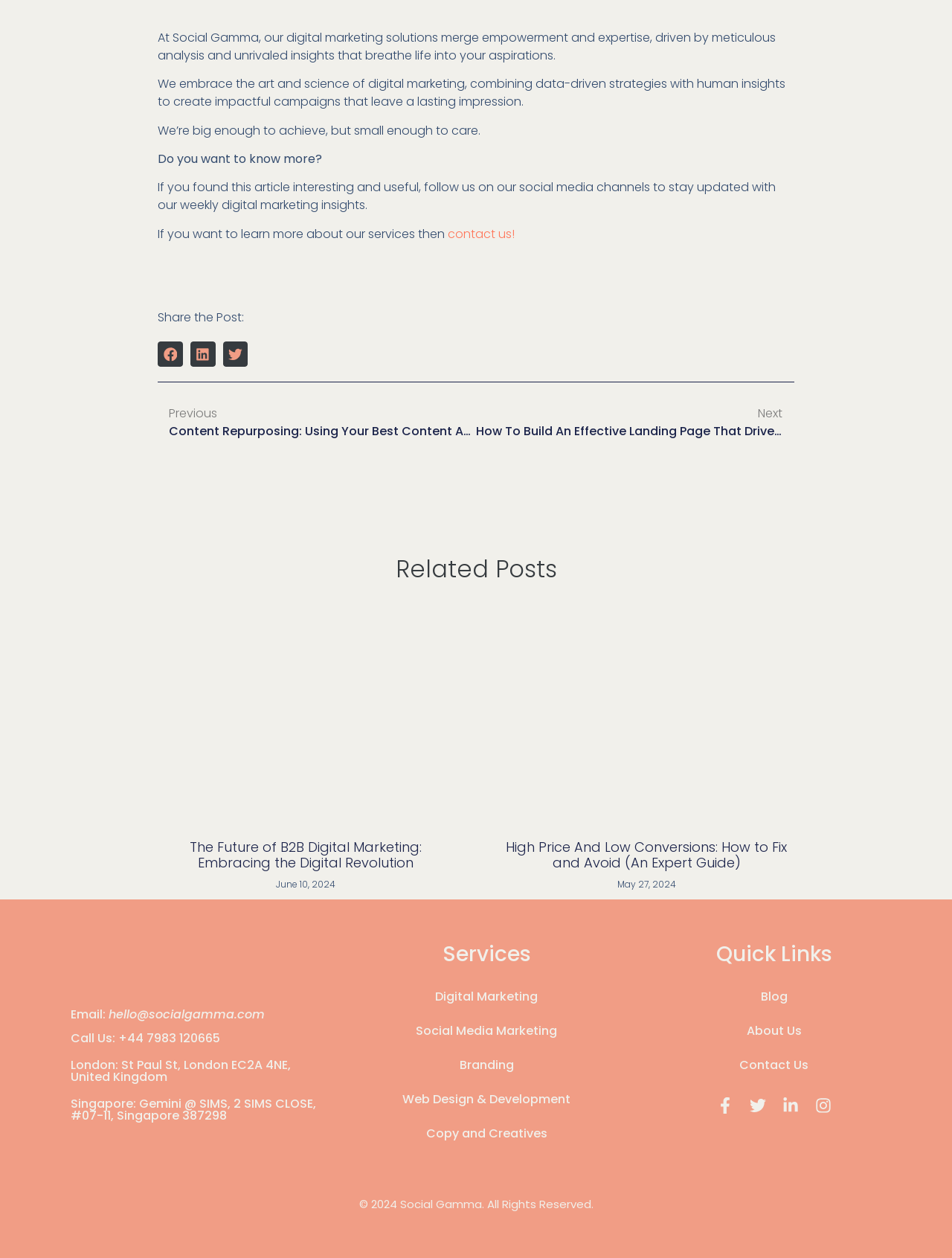Please identify the bounding box coordinates of the element's region that needs to be clicked to fulfill the following instruction: "Share the post on Facebook". The bounding box coordinates should consist of four float numbers between 0 and 1, i.e., [left, top, right, bottom].

[0.166, 0.272, 0.192, 0.292]